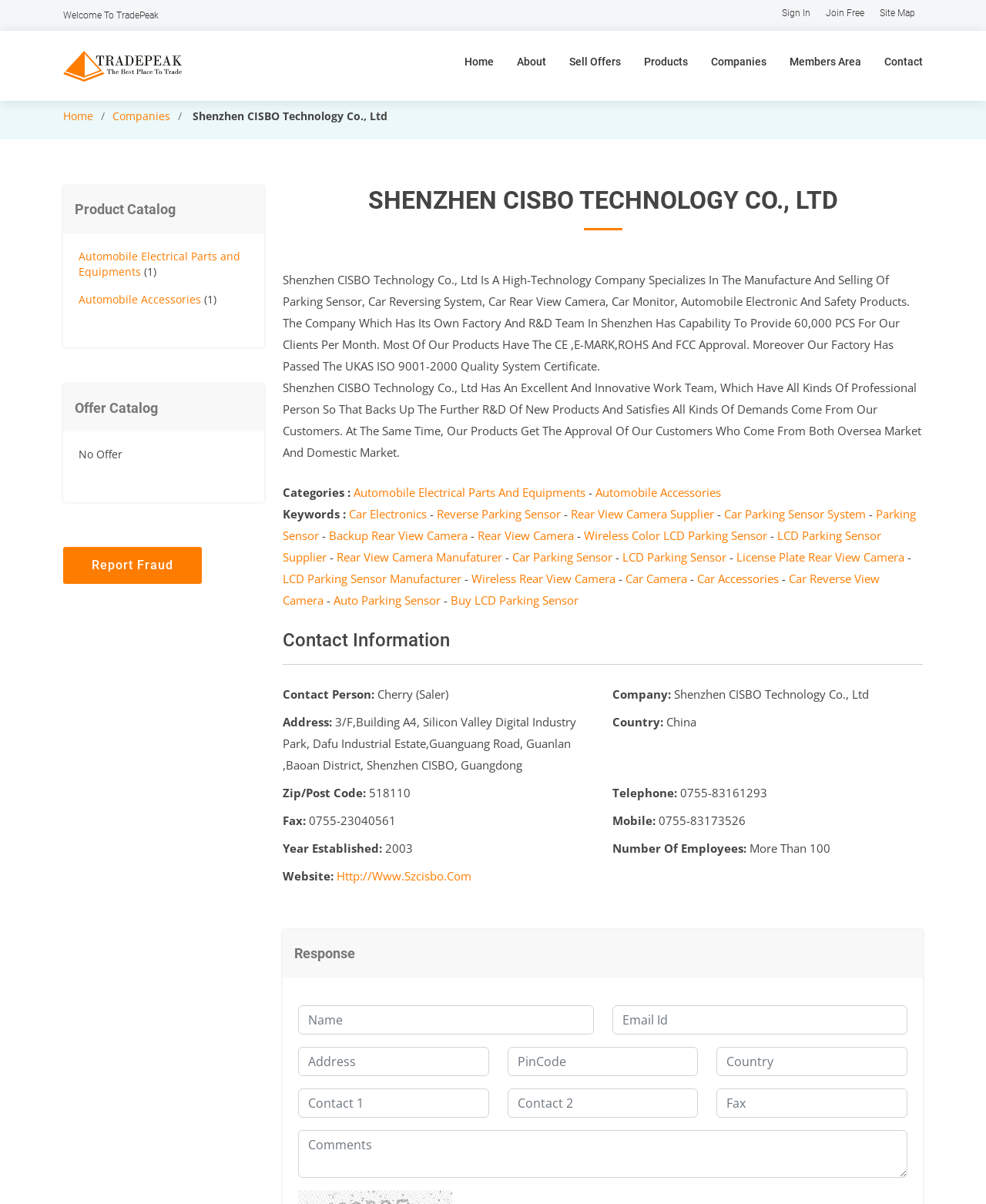How many products are listed under 'Product Catalog'?
Using the picture, provide a one-word or short phrase answer.

2